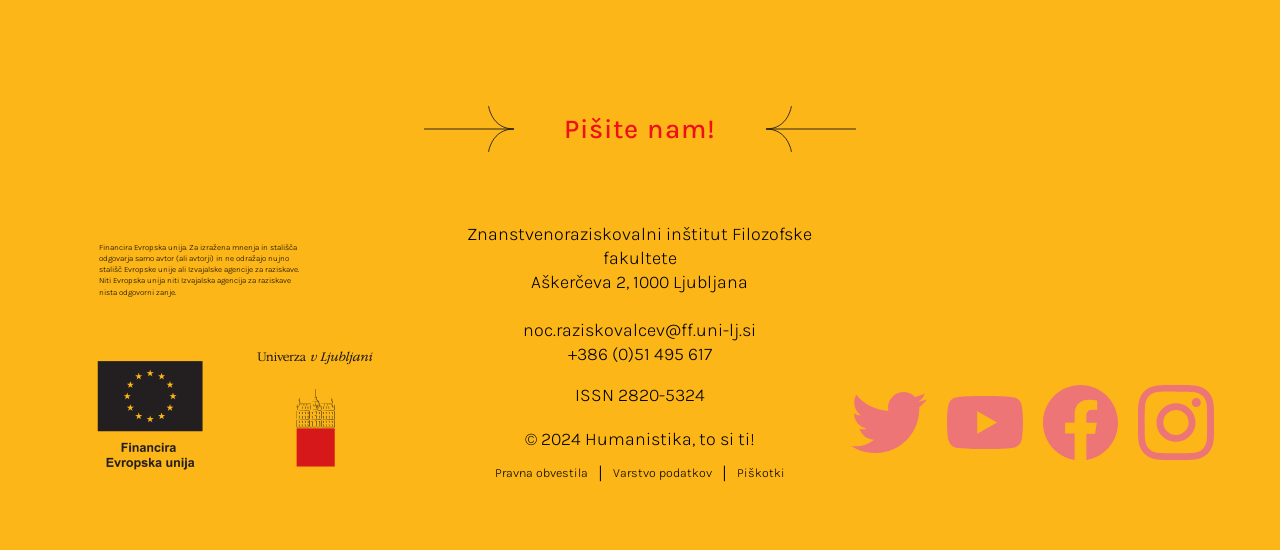Could you find the bounding box coordinates of the clickable area to complete this instruction: "Click the 'Pišite nam!' link"?

[0.441, 0.205, 0.559, 0.263]